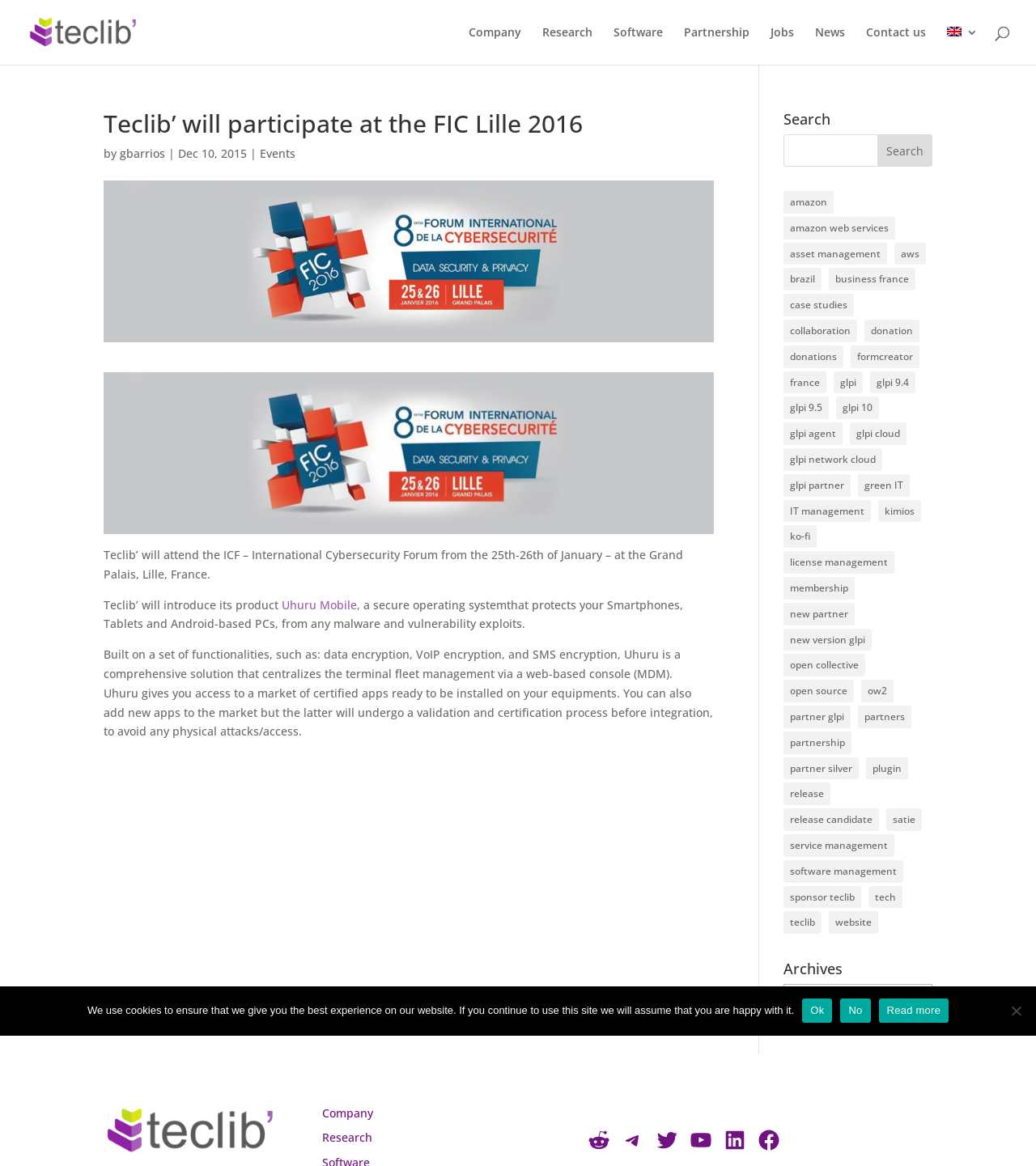Provide your answer in one word or a succinct phrase for the question: 
What is the purpose of Uhuru Mobile?

Protects Smartphones, Tablets and Android-based PCs